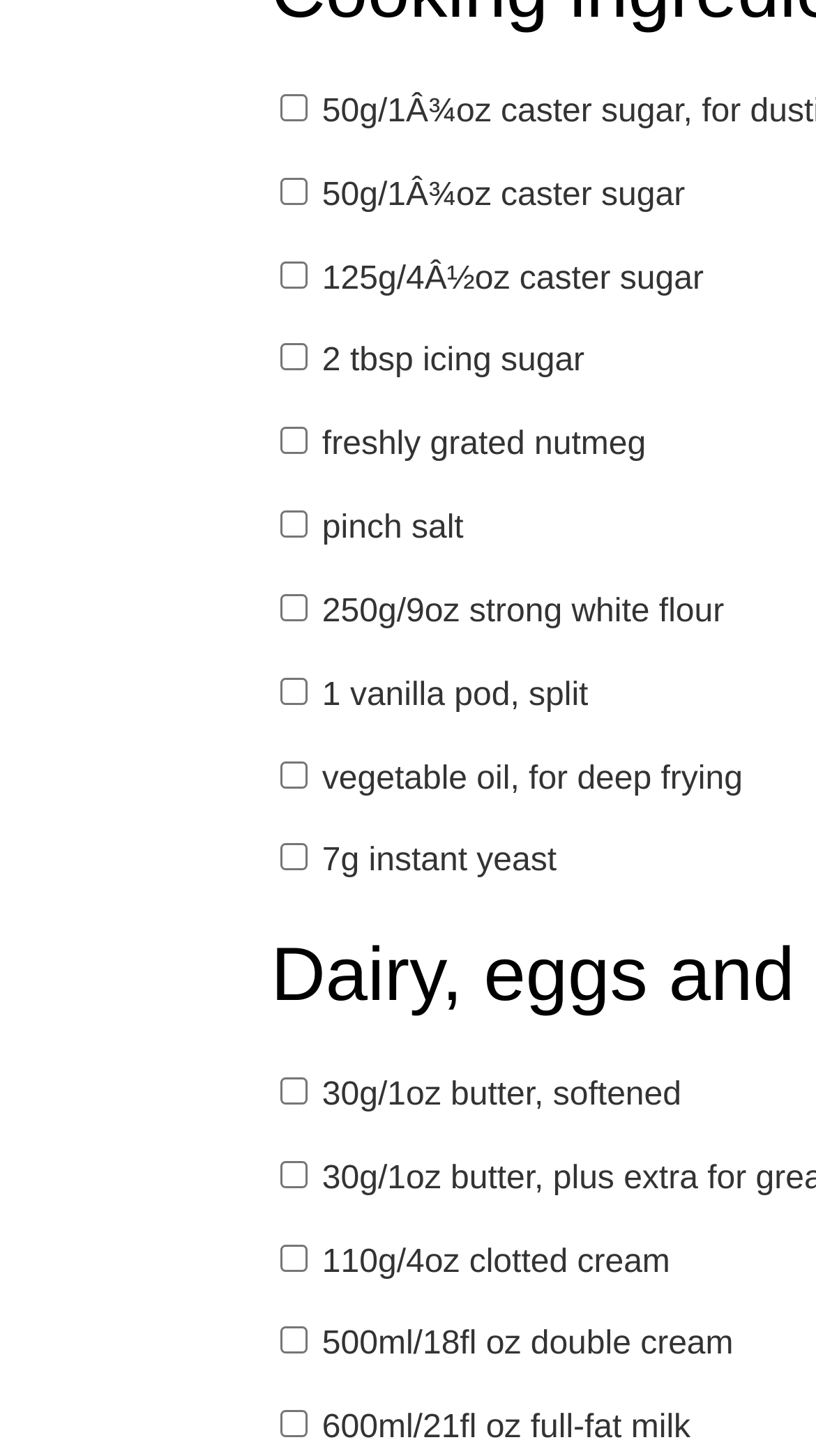Pinpoint the bounding box coordinates of the clickable element to carry out the following instruction: "Check 30g/1oz butter, softened."

[0.342, 0.74, 0.376, 0.758]